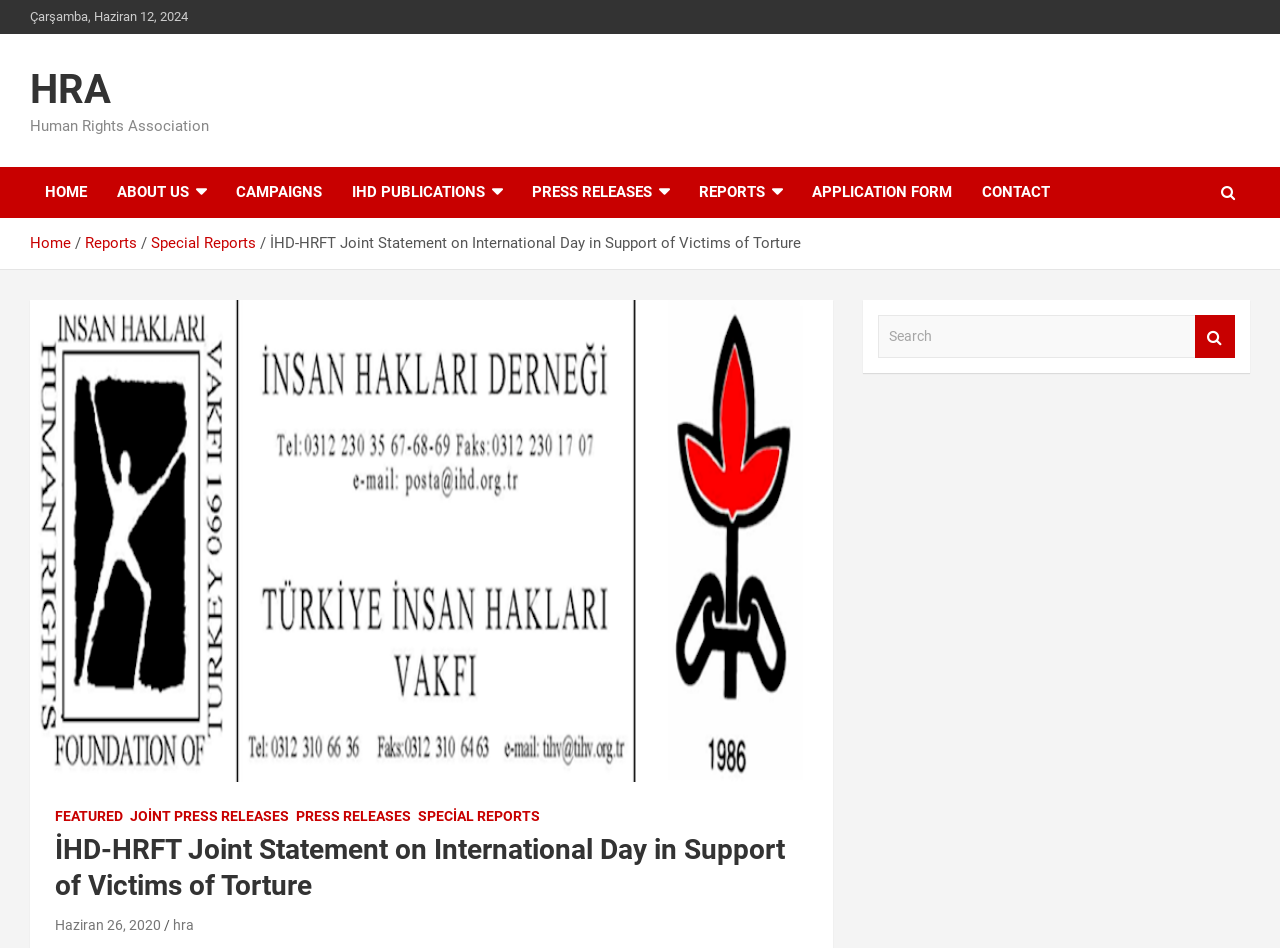Determine the main heading text of the webpage.

İHD-HRFT Joint Statement on International Day in Support of Victims of Torture